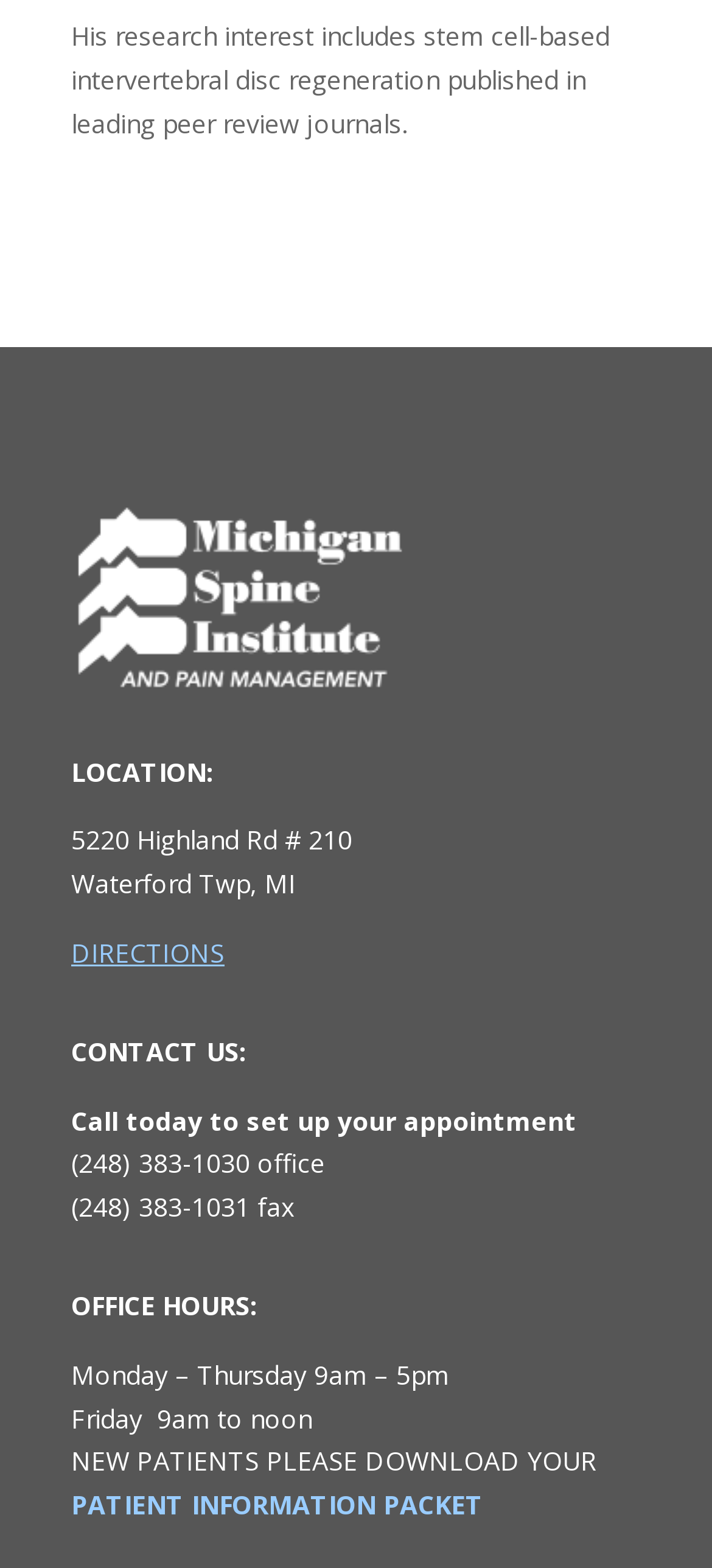Please respond to the question using a single word or phrase:
What are the office hours on Fridays?

9am to noon